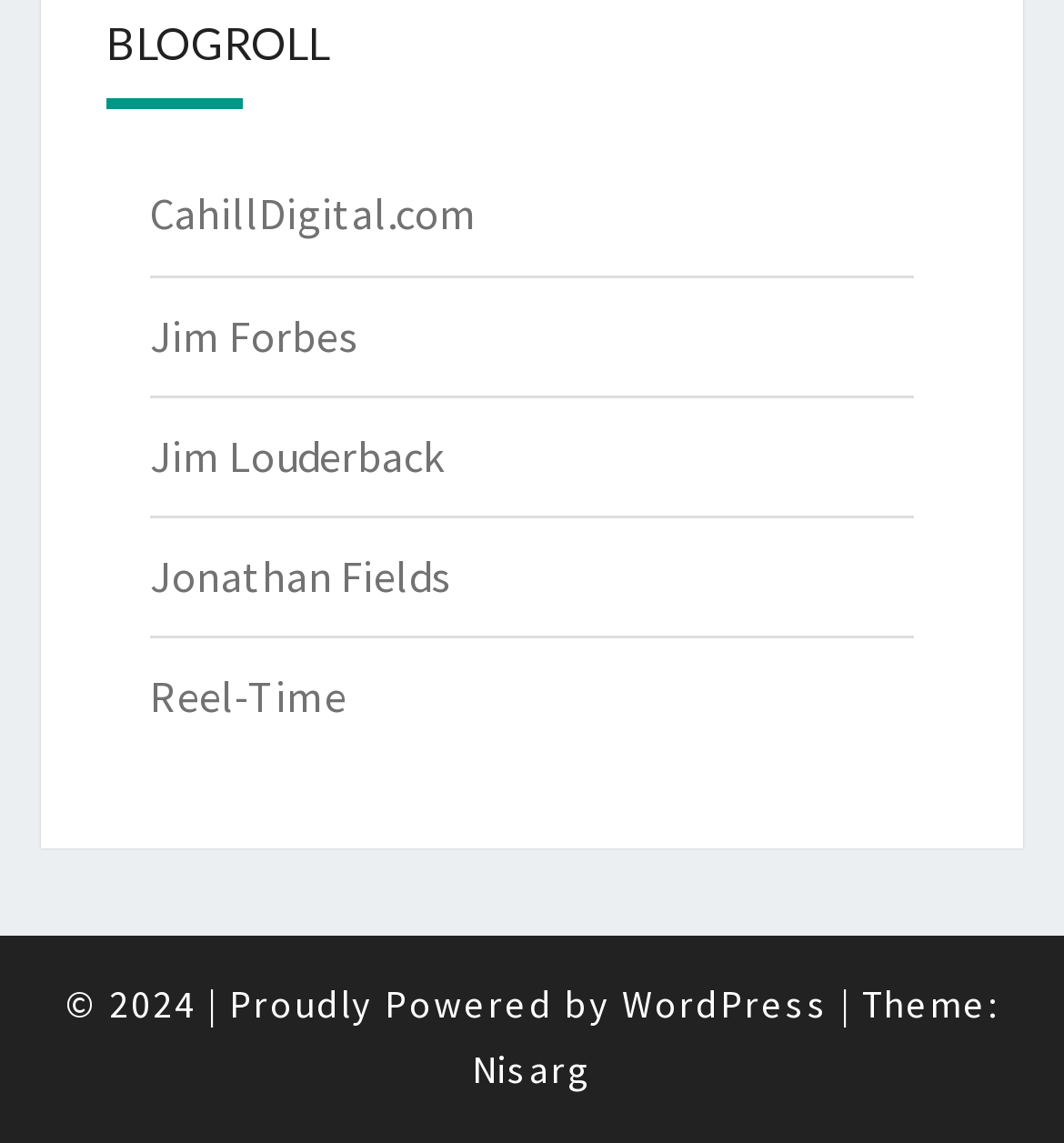Find and provide the bounding box coordinates for the UI element described with: "Jonathan Fields".

[0.141, 0.48, 0.423, 0.527]